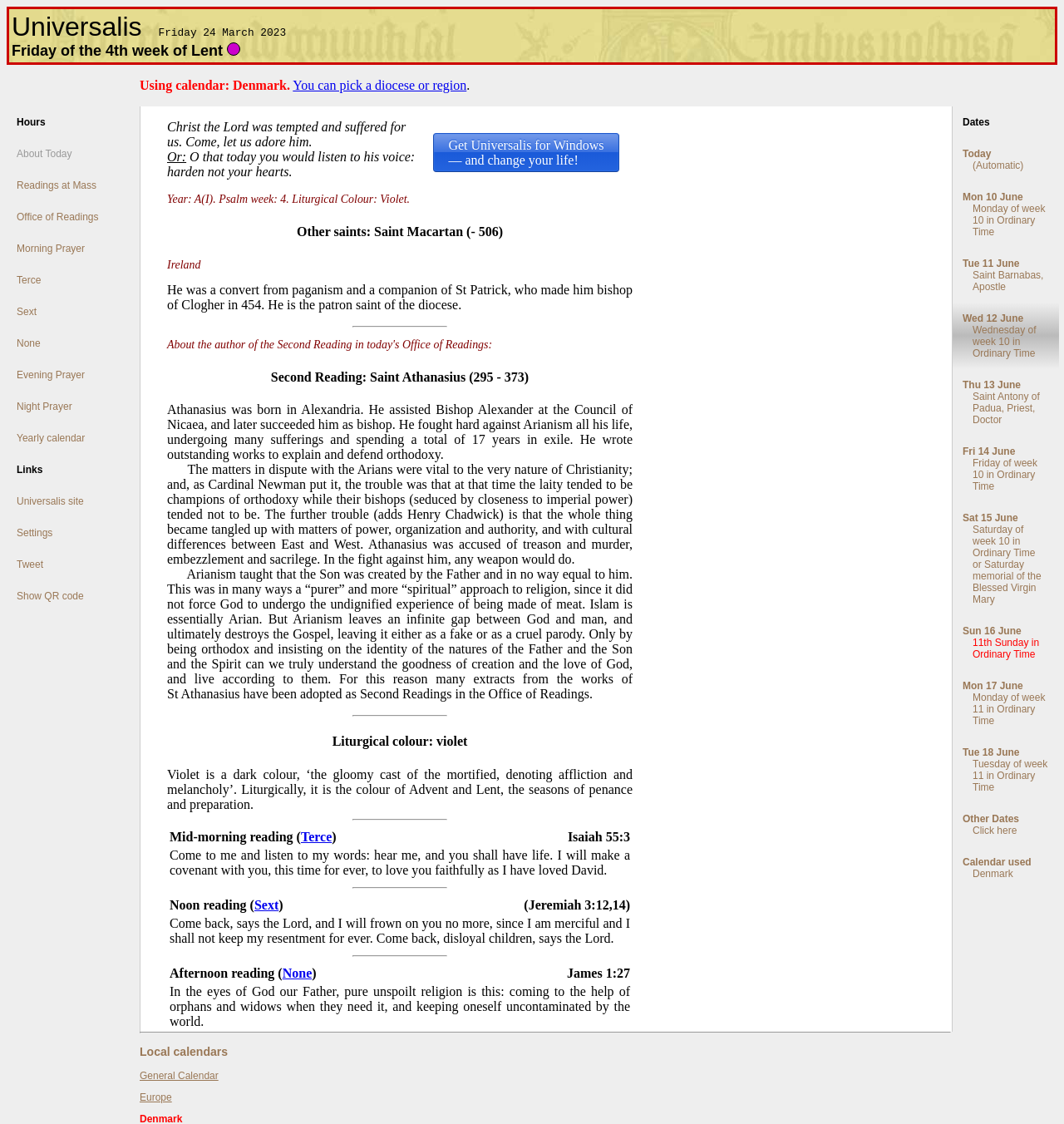Identify the bounding box for the given UI element using the description provided. Coordinates should be in the format (top-left x, top-left y, bottom-right x, bottom-right y) and must be between 0 and 1. Here is the description: Instagram Follow on

None